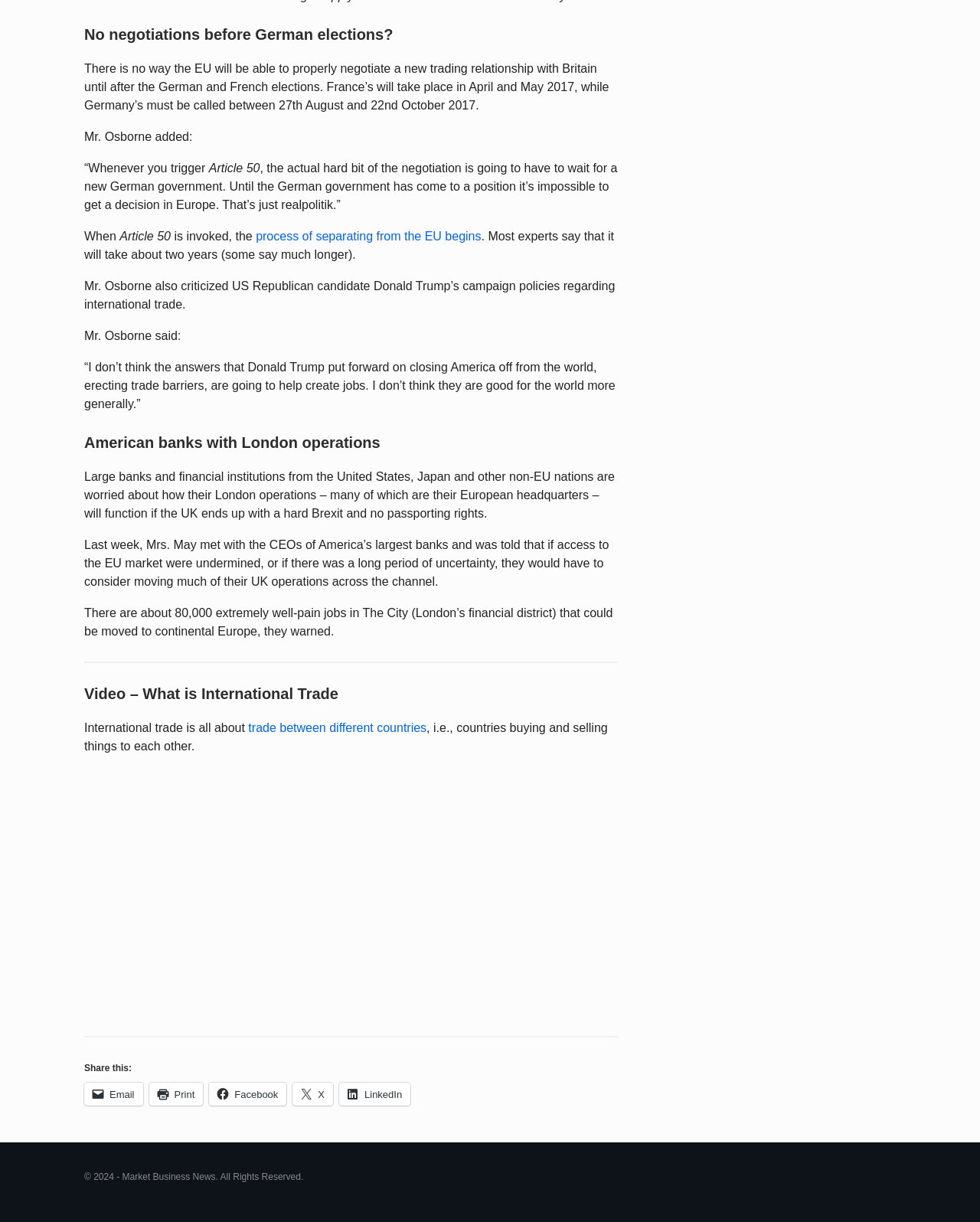Observe the image and answer the following question in detail: What is the concern of American banks with London operations?

The article states that American banks with London operations are worried about how they will function if the UK ends up with a hard Brexit and no passporting rights. This could lead to them moving their operations to continental Europe.